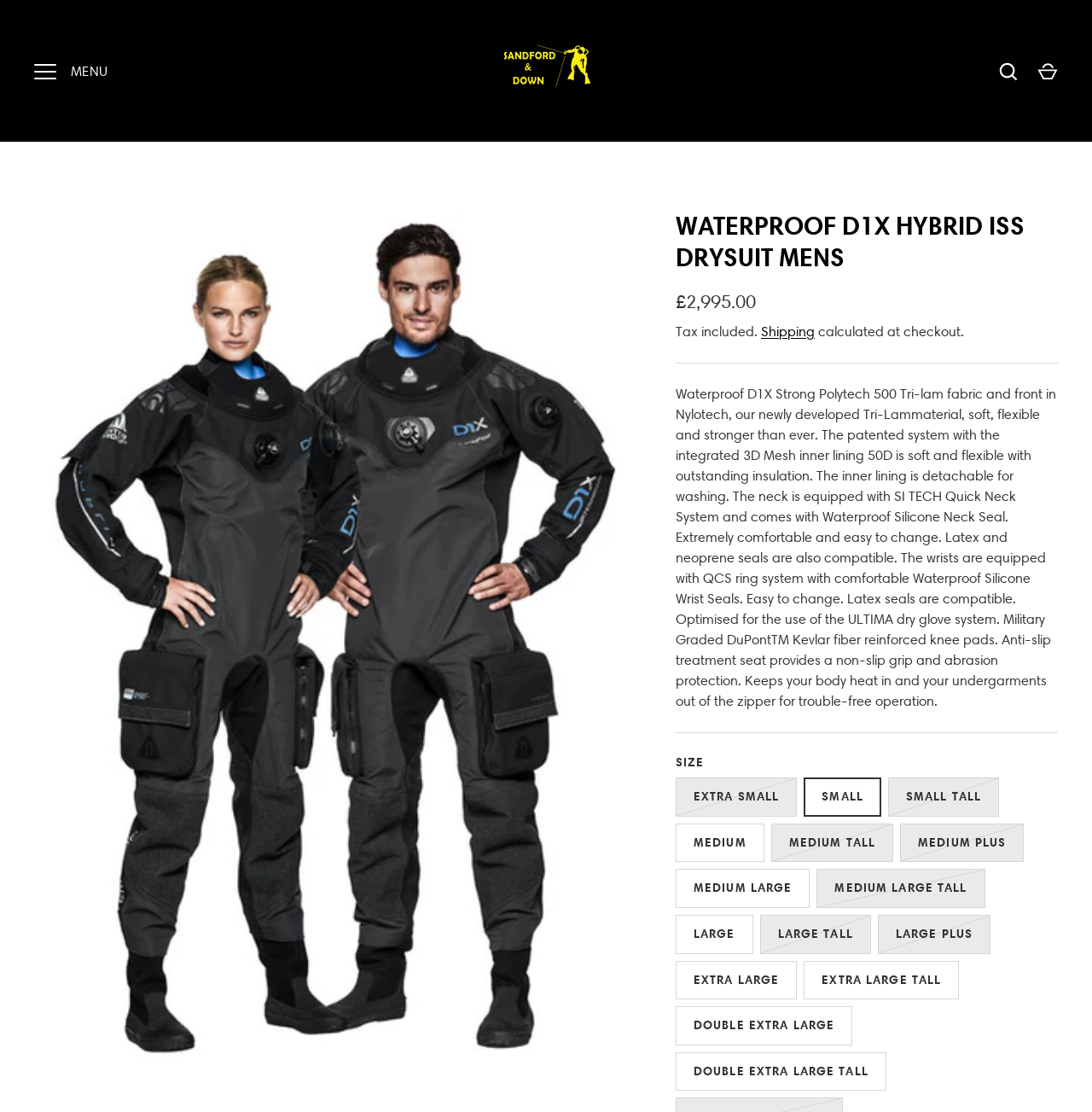Identify the headline of the webpage and generate its text content.

WATERPROOF D1X HYBRID ISS DRYSUIT MENS